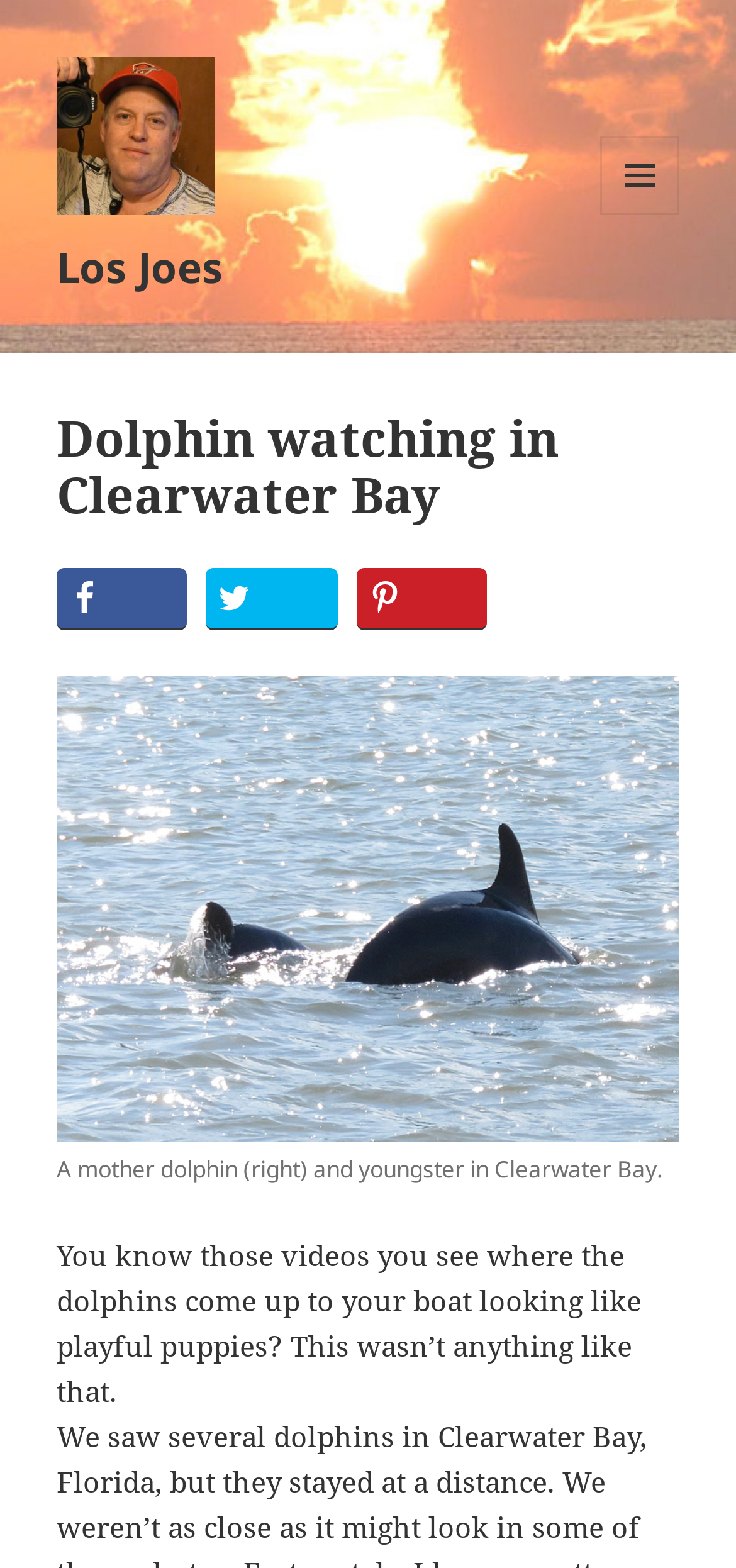Find the bounding box coordinates for the element described here: "parent_node: Los Joes".

[0.077, 0.072, 0.292, 0.096]